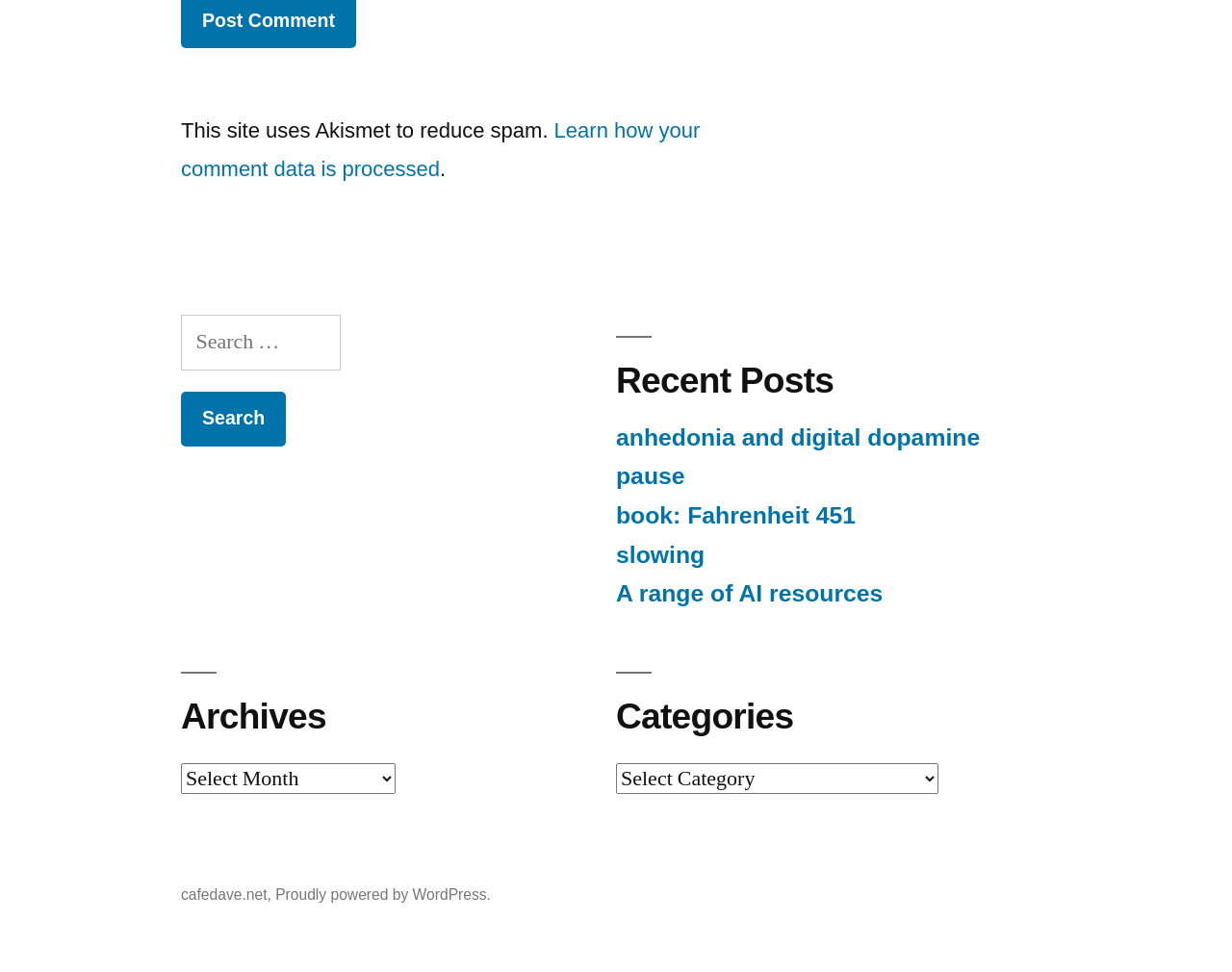Please identify the bounding box coordinates of where to click in order to follow the instruction: "View recent posts".

[0.5, 0.346, 0.802, 0.414]